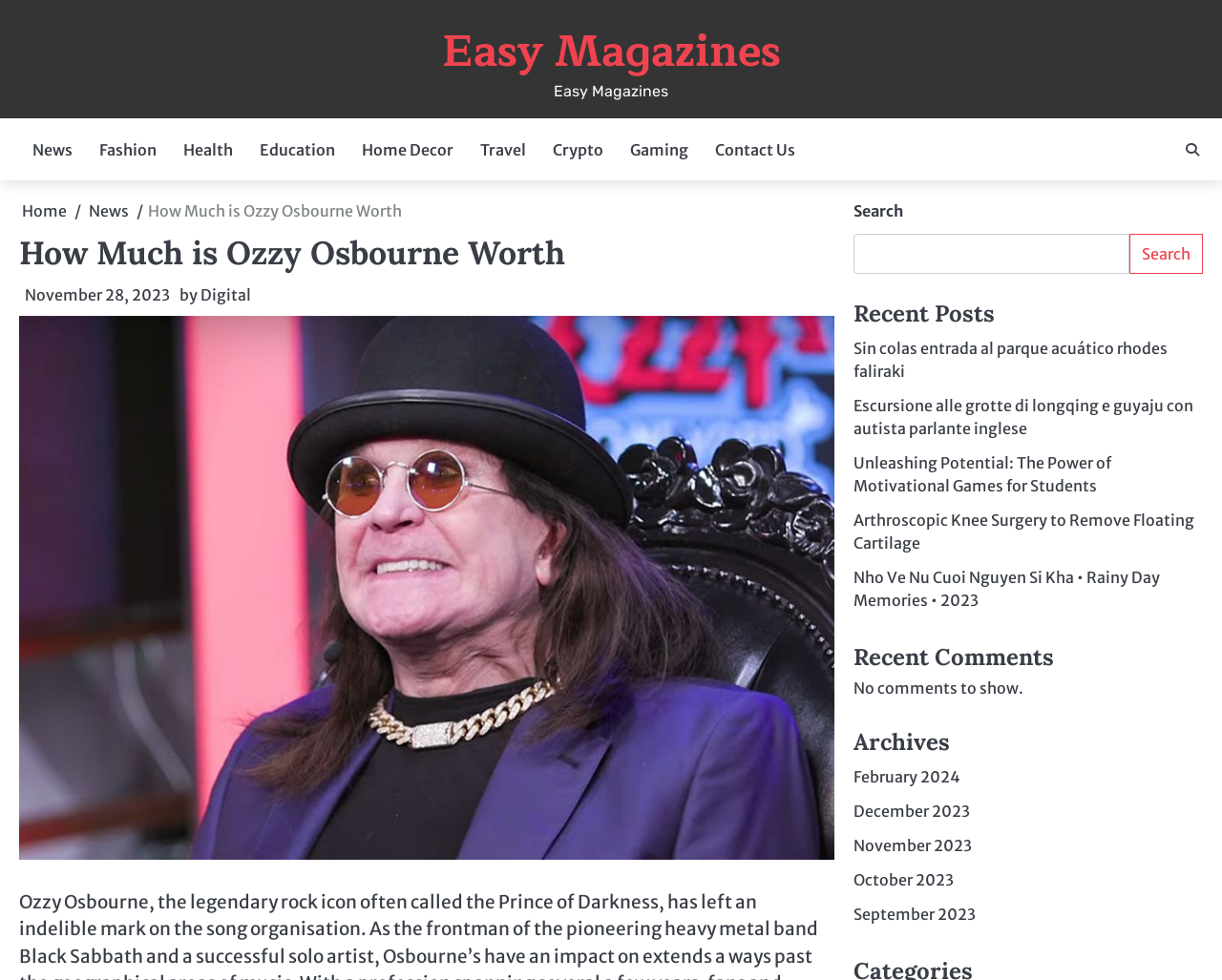Utilize the details in the image to thoroughly answer the following question: What is the category of the article 'Arthroscopic Knee Surgery to Remove Floating Cartilage'?

The article title 'Arthroscopic Knee Surgery to Remove Floating Cartilage' suggests that it is related to health or medical topics, which is consistent with the 'Health' category listed in the top navigation menu.